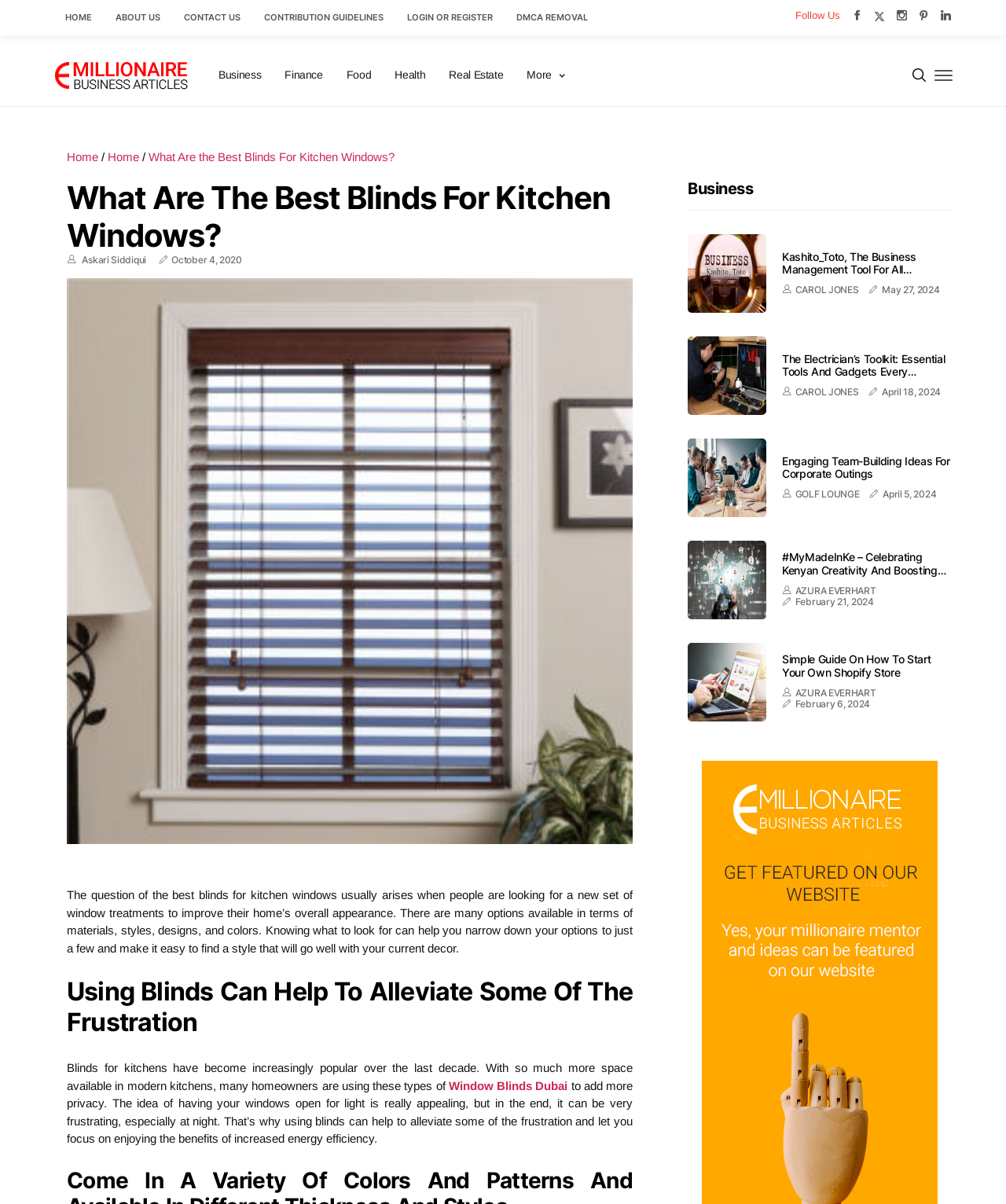Give a one-word or short phrase answer to this question: 
How many categories of articles are listed on the webpage?

6